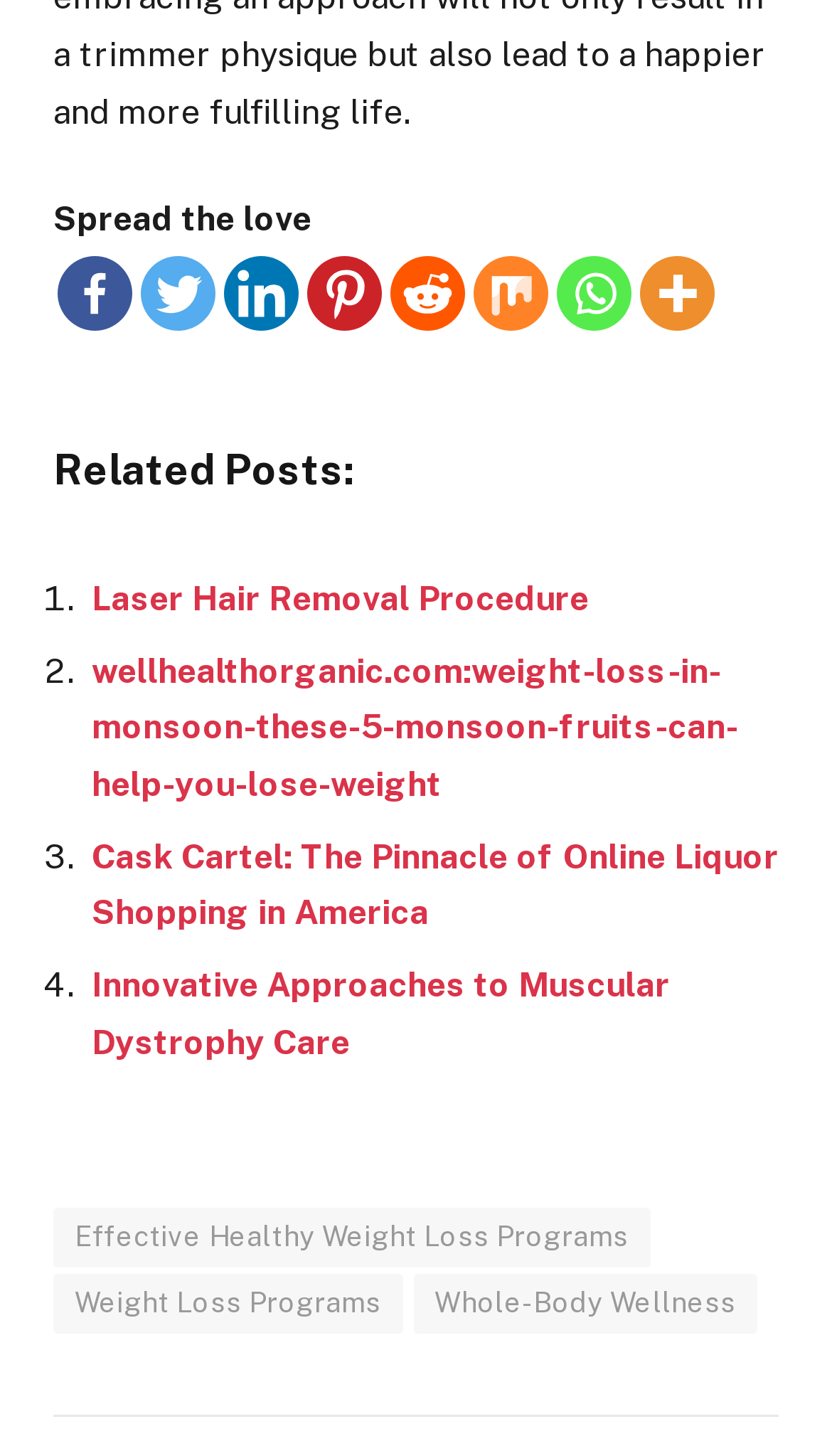Given the webpage screenshot, identify the bounding box of the UI element that matches this description: "Effective Healthy Weight Loss Programs".

[0.064, 0.829, 0.782, 0.87]